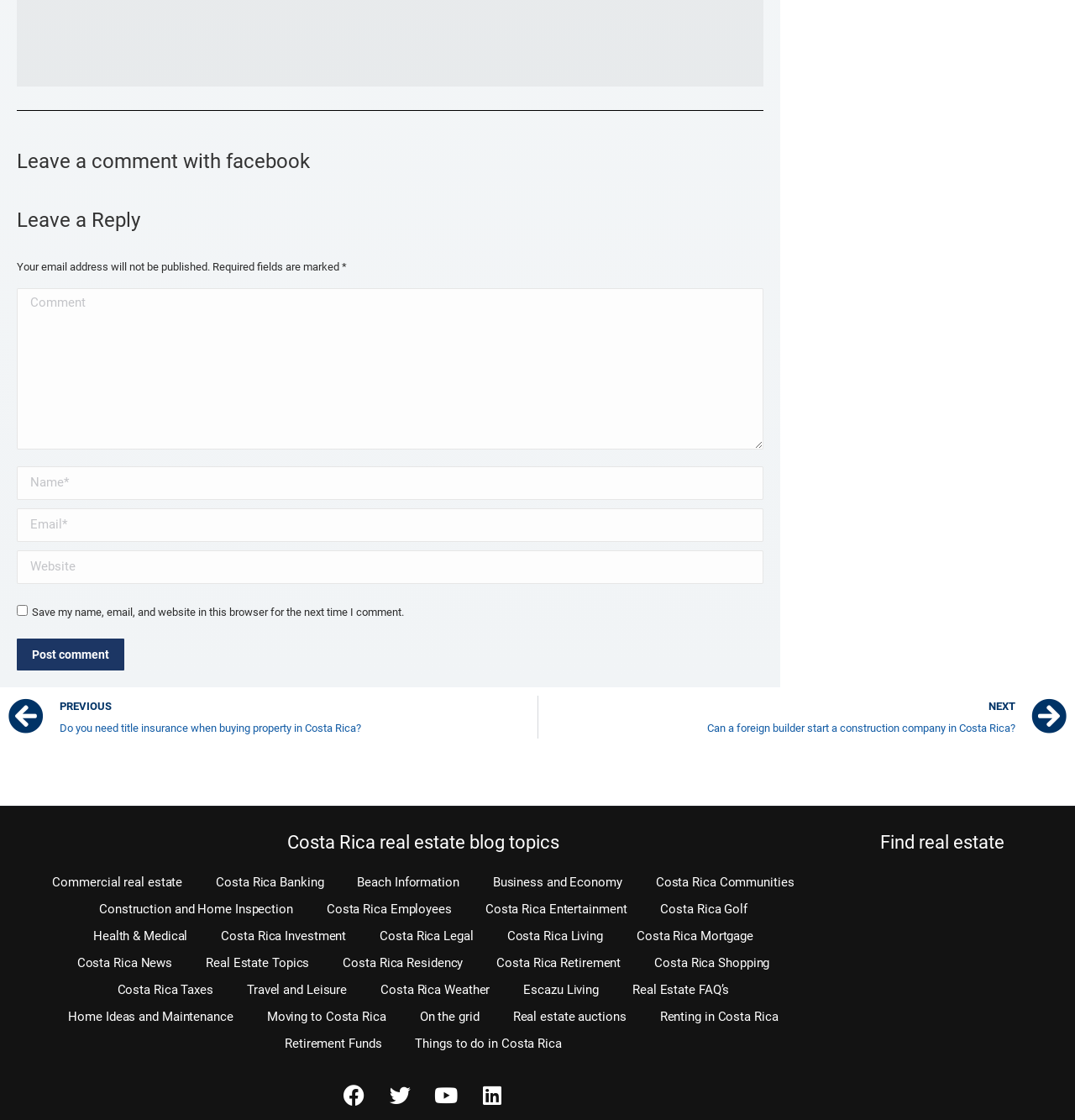Determine the bounding box coordinates of the element that should be clicked to execute the following command: "Post comment".

[0.016, 0.57, 0.116, 0.599]